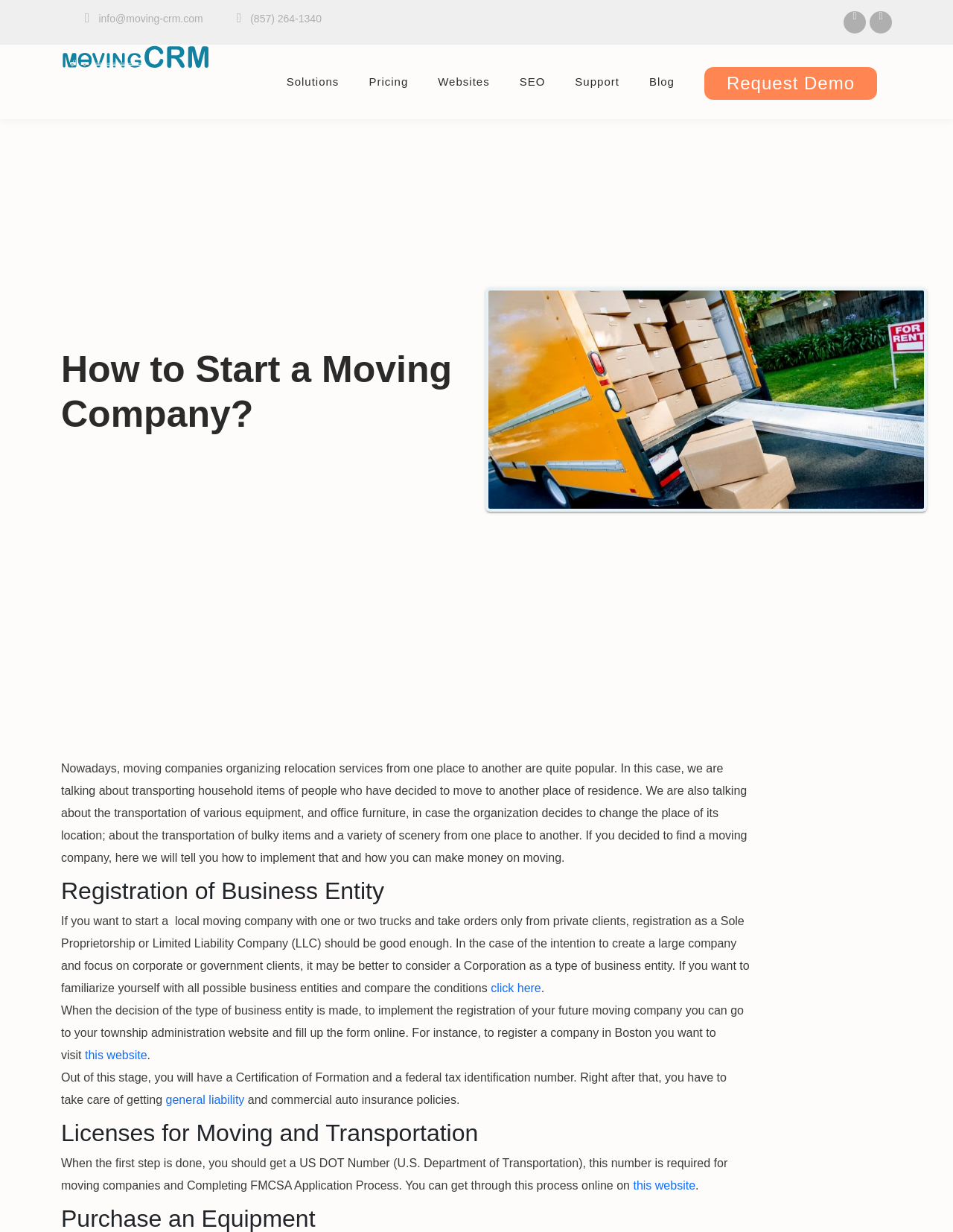Produce an extensive caption that describes everything on the webpage.

The webpage is about starting a moving company, providing essential steps, tips, and insights to launch a successful moving business. At the top left corner, there is a MovingCRM logo, accompanied by several links to social media platforms, email, and phone number. Below the logo, there are navigation links to different sections of the website, including Solutions, Pricing, Websites, SEO, Support, and Blog.

The main content of the webpage is divided into sections, starting with a heading "How to Start a Moving Company?" followed by a brief introduction to the moving industry. There is an image related to the topic on the right side of the introduction.

The first section is about registering a business entity, with a heading "Registration of Business Entity" and subsequent paragraphs explaining the process. There are links to external resources, such as a website to register a company in Boston, and a link to learn more about different business entities.

The next section is about obtaining licenses for moving and transportation, with a heading "Licenses for Moving and Transportation" and detailed information on the required steps, including getting a US DOT Number and completing the FMCSA Application Process. There is a link to a website where this process can be done online.

Throughout the webpage, there are several static text elements, headings, links, and an image, all arranged in a clear and organized manner, making it easy to follow the steps to start a moving company.